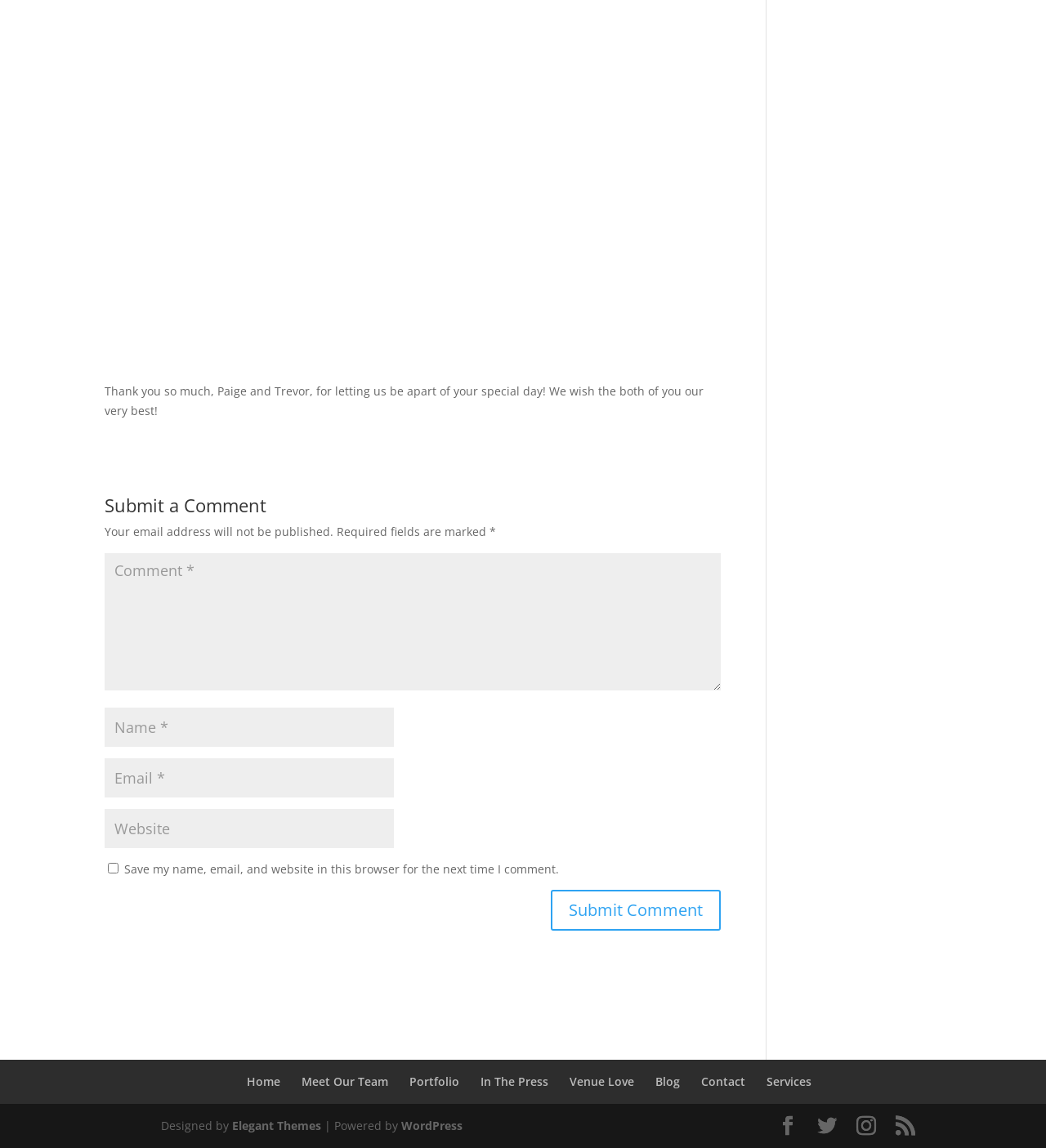Identify the bounding box coordinates of the clickable region necessary to fulfill the following instruction: "Click on the 'Contact' link". The bounding box coordinates should be four float numbers between 0 and 1, i.e., [left, top, right, bottom].

[0.67, 0.935, 0.712, 0.949]